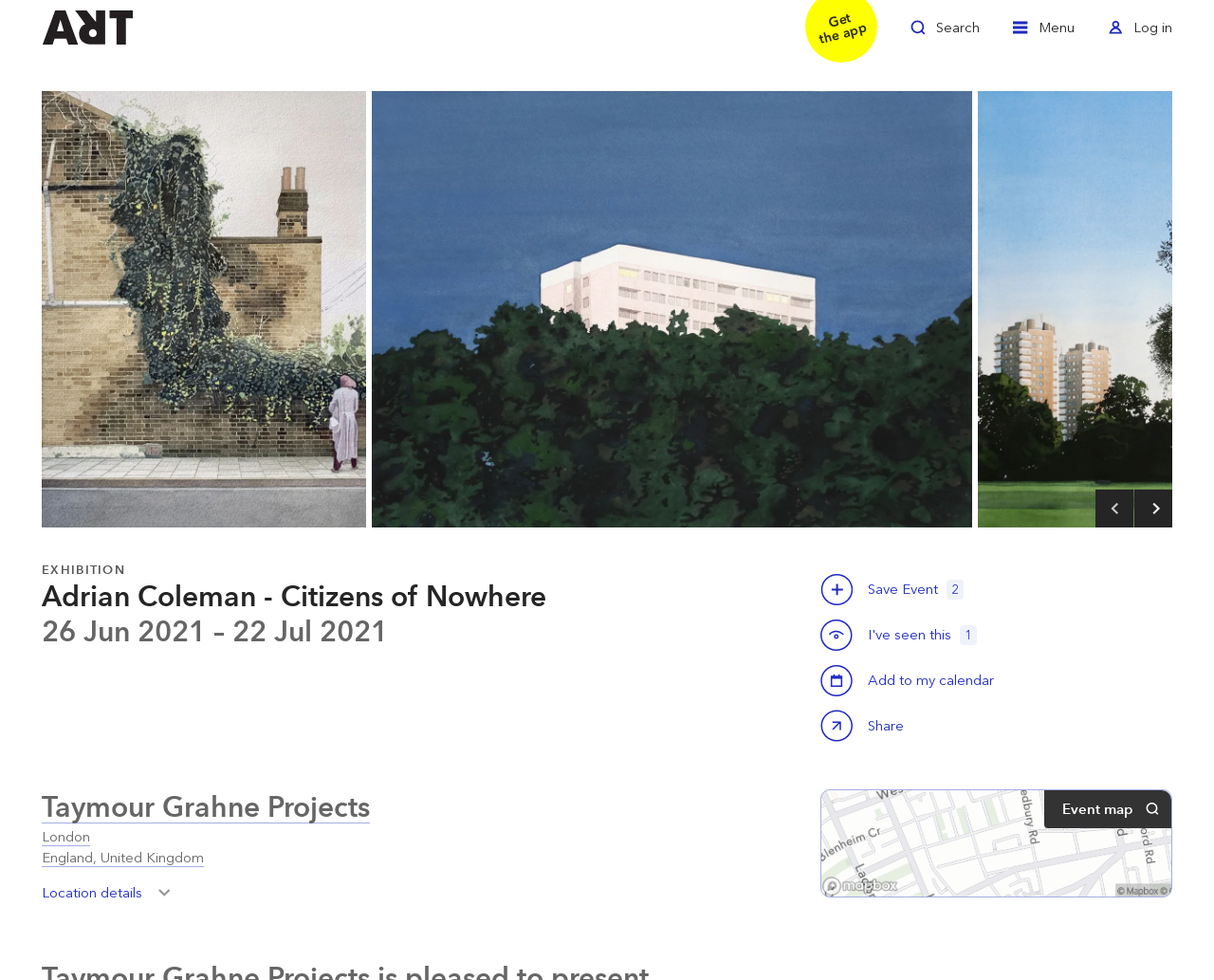Based on the description "Location detailsToggle Location details", find the bounding box of the specified UI element.

[0.034, 0.9, 0.148, 0.935]